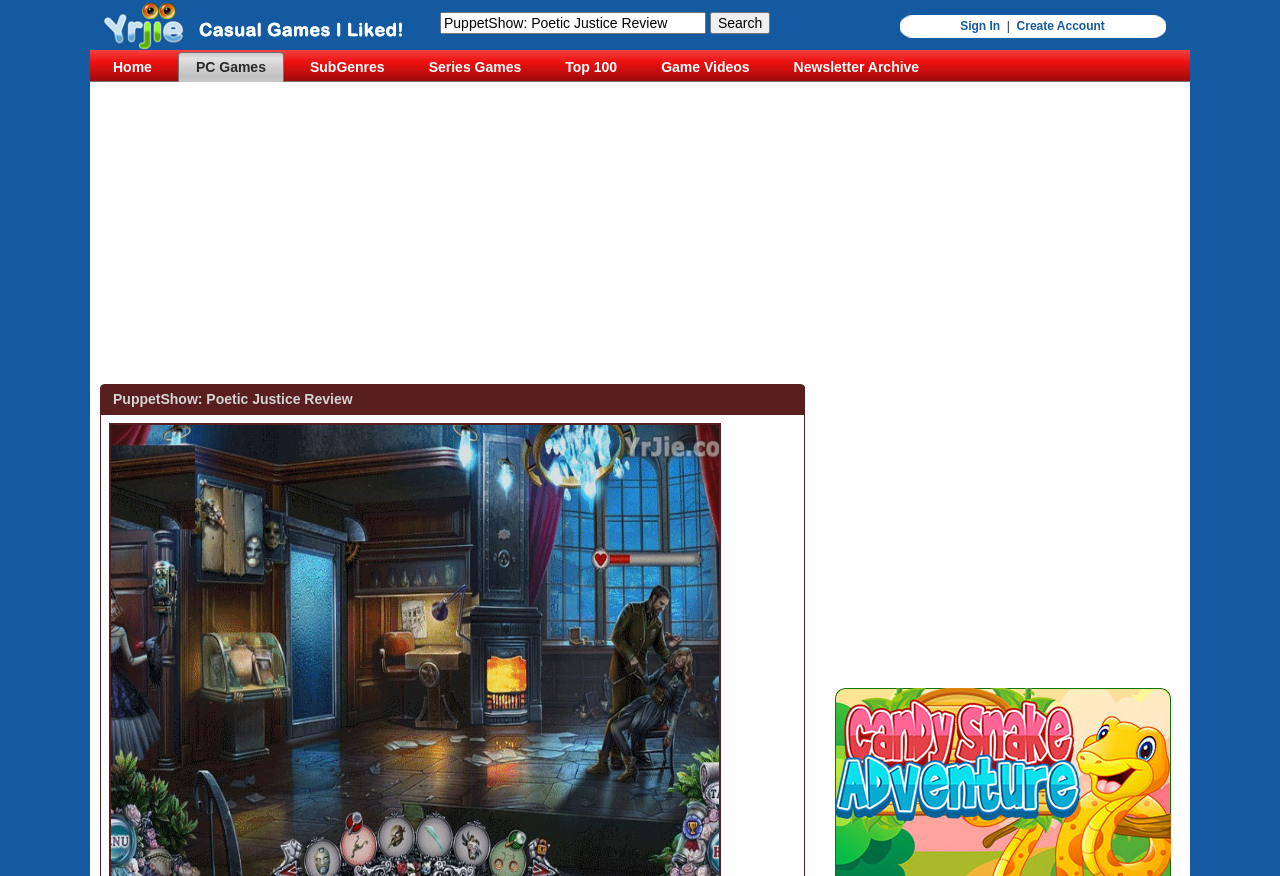Create a detailed narrative of the webpage’s visual and textual elements.

The webpage is primarily focused on the review of "PuppetShow: Poetic Justice". At the top left, there is a heading with the title "PuppetShow: Poetic Justice Review" accompanied by a link and an image with the same title. Below this, there is a textbox and a "Search" button. 

On the top right, there are links to "Sign In", "Create Account", and a separator. 

The main navigation menu is located at the top center, consisting of links to "Home", "PC Games", "SubGenres", "Series Games", "Top 100", "Game Videos", and "Newsletter Archive". 

Below the navigation menu, there is a large advertisement iframe that spans most of the width of the page. 

Further down, there is a static text element with the title "PuppetShow: Poetic Justice Review" again. 

At the bottom of the page, there is another advertisement iframe that occupies a significant portion of the page width.